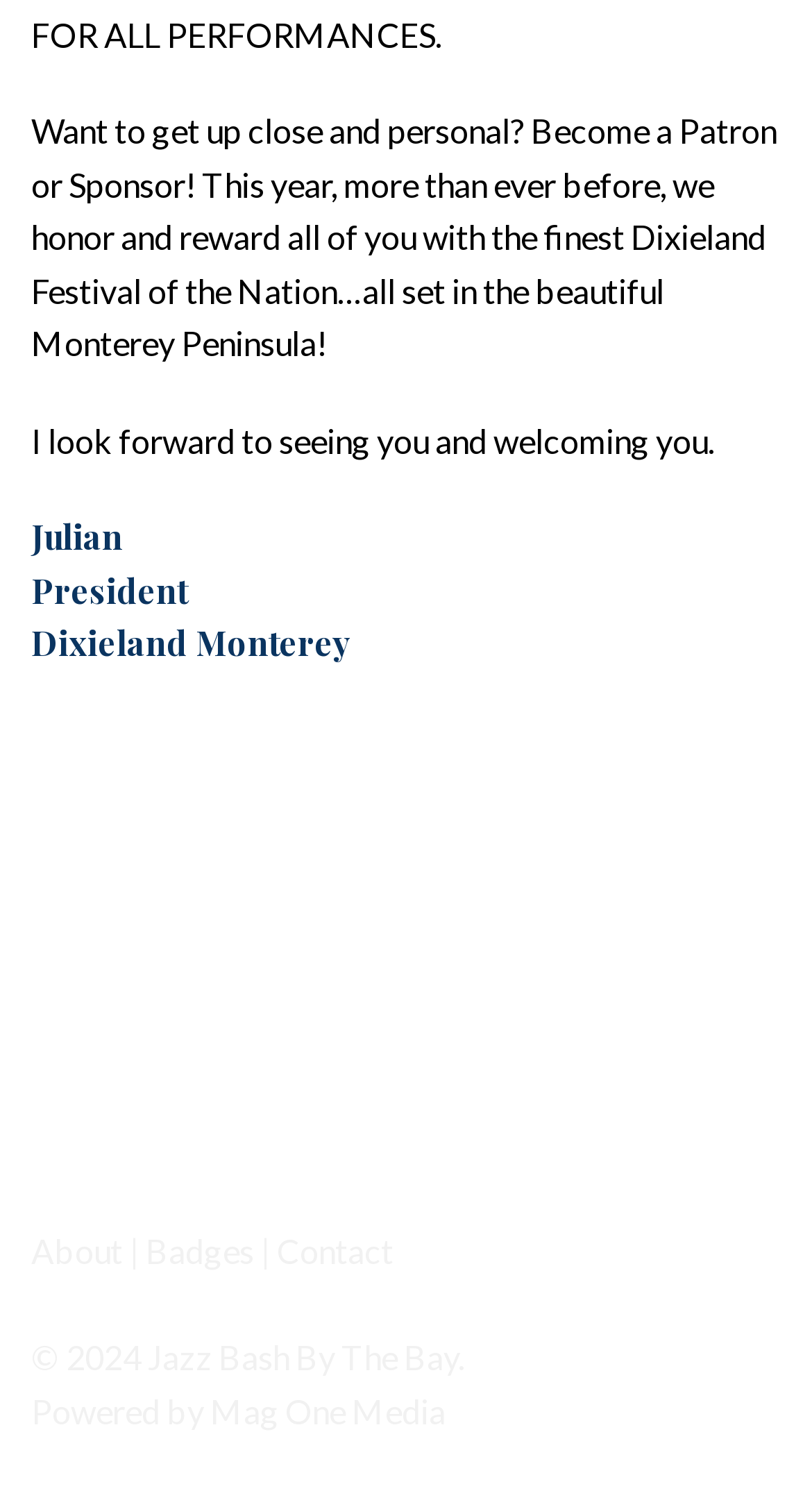Who is the president of Dixieland Monterey?
Examine the image closely and answer the question with as much detail as possible.

The president of Dixieland Monterey can be inferred from the heading element with the content 'Julian President Dixieland Monterey' which suggests that Julian is the president of Dixieland Monterey.